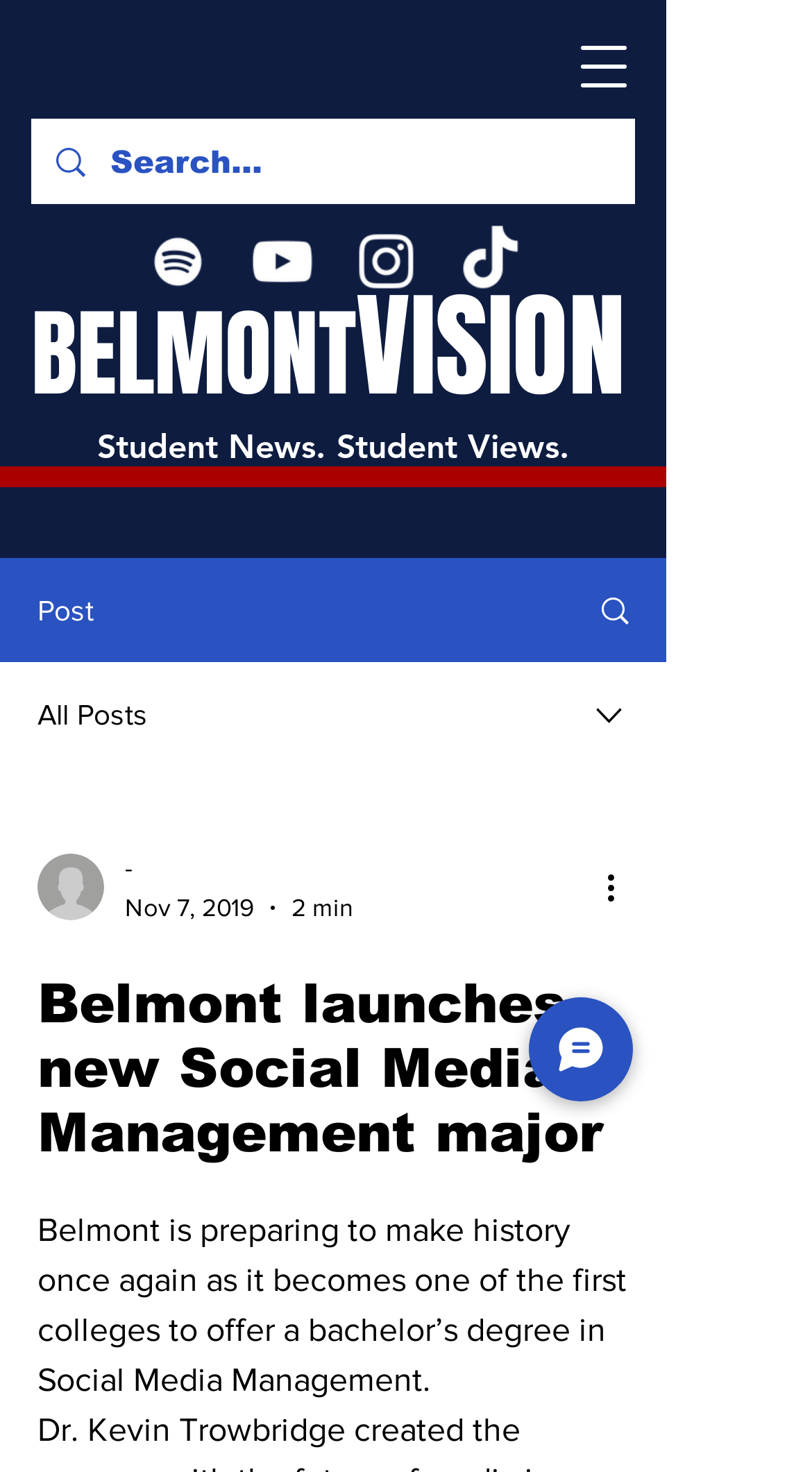Given the element description "aria-label="More actions"" in the screenshot, predict the bounding box coordinates of that UI element.

[0.738, 0.586, 0.8, 0.62]